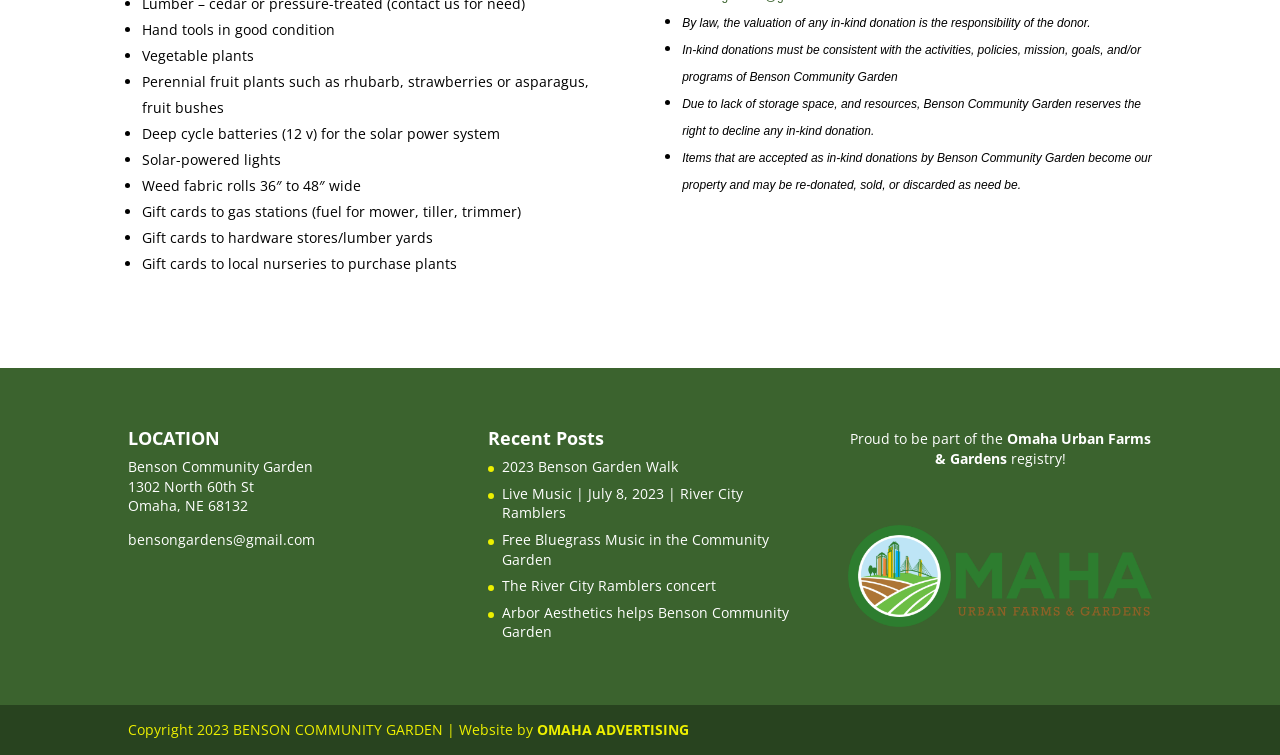Given the description of the UI element: "Omaha Urban Farms & Gardens", predict the bounding box coordinates in the form of [left, top, right, bottom], with each value being a float between 0 and 1.

[0.73, 0.569, 0.899, 0.62]